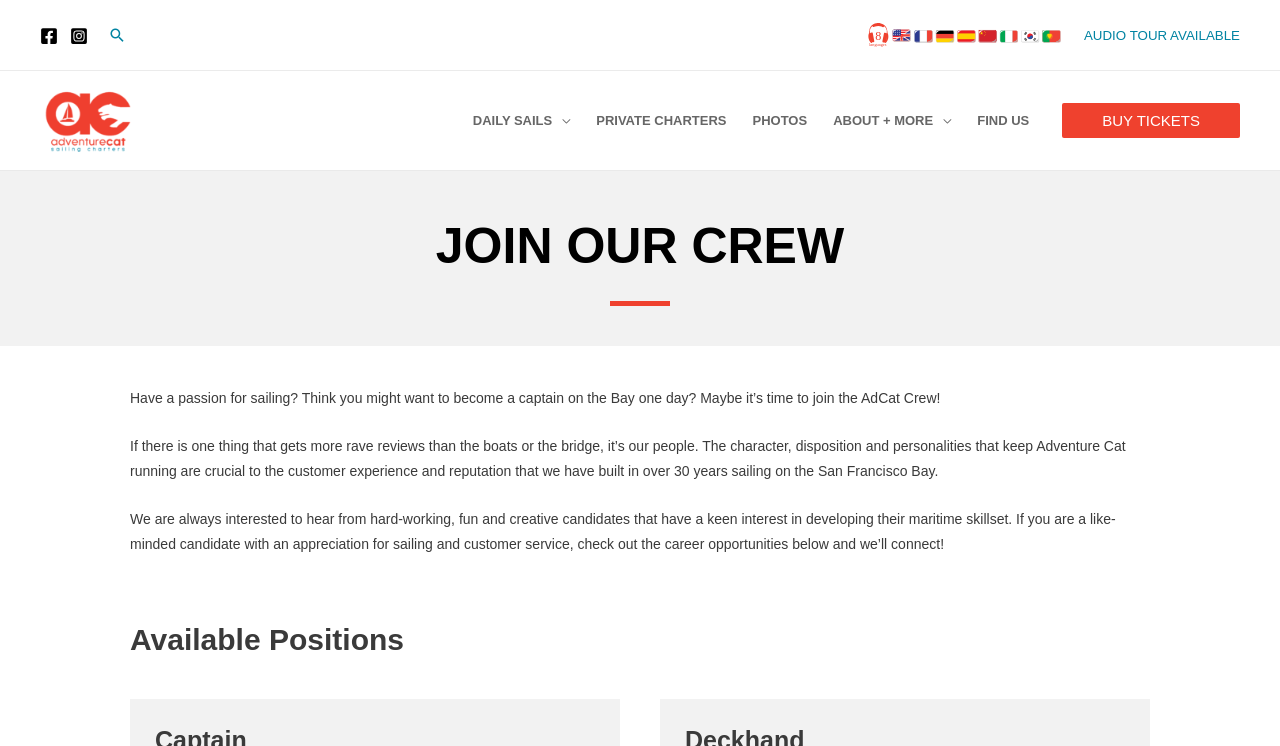Please determine the bounding box coordinates for the element that should be clicked to follow these instructions: "Buy tickets".

[0.83, 0.138, 0.969, 0.185]